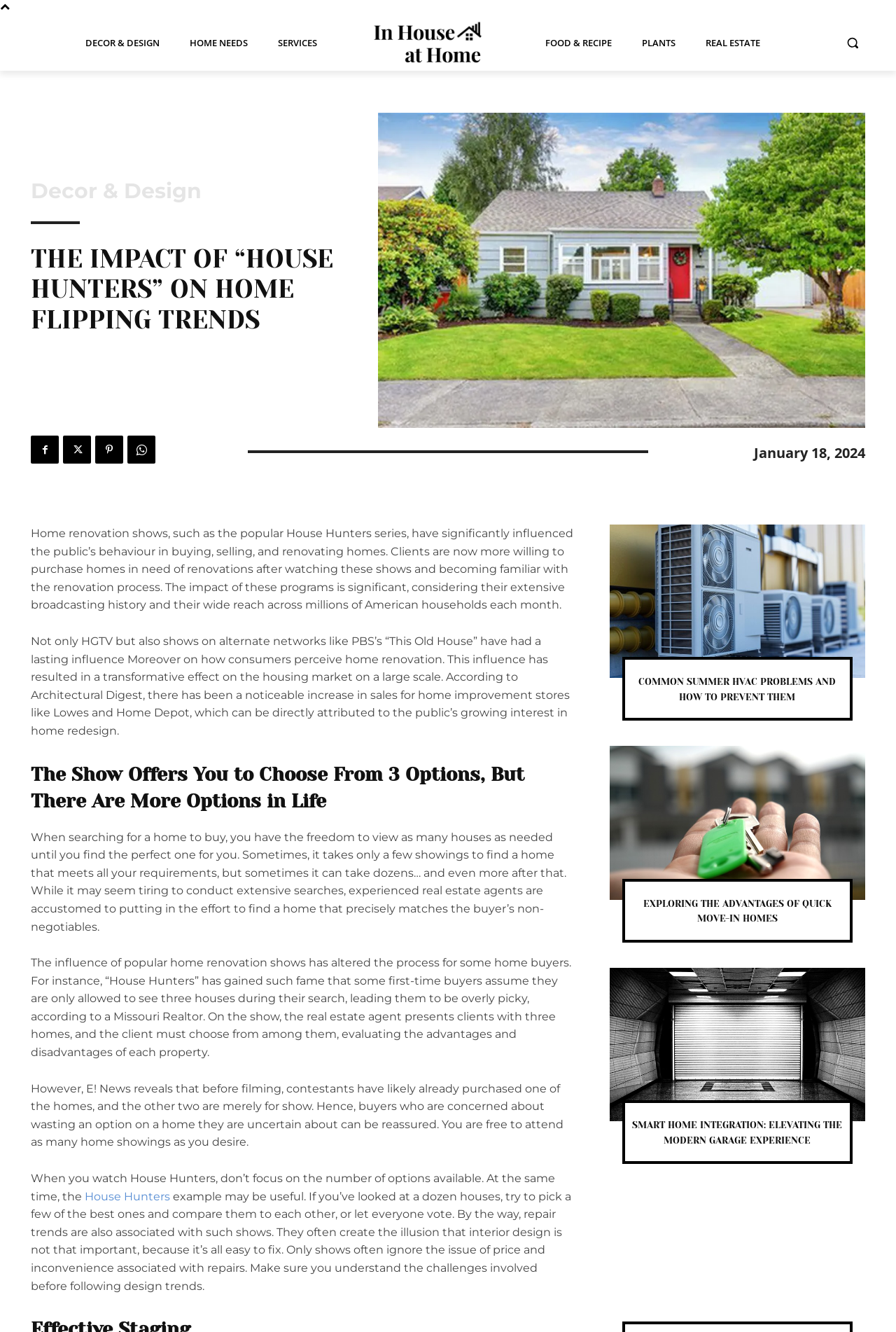Please identify the bounding box coordinates of the element's region that I should click in order to complete the following instruction: "Fill in the 'Your Name' field". The bounding box coordinates consist of four float numbers between 0 and 1, i.e., [left, top, right, bottom].

None